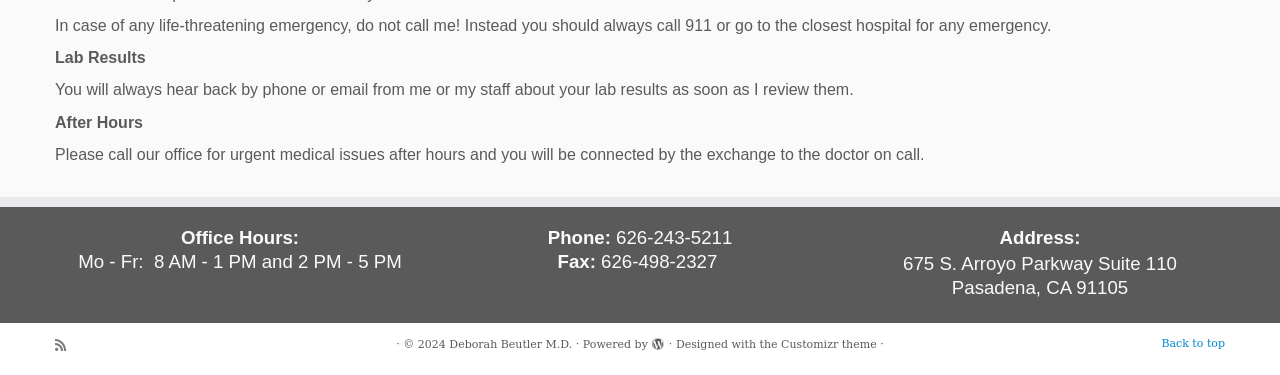Identify the bounding box of the UI element described as follows: "Customizr theme". Provide the coordinates as four float numbers in the range of 0 to 1 [left, top, right, bottom].

[0.61, 0.89, 0.685, 0.946]